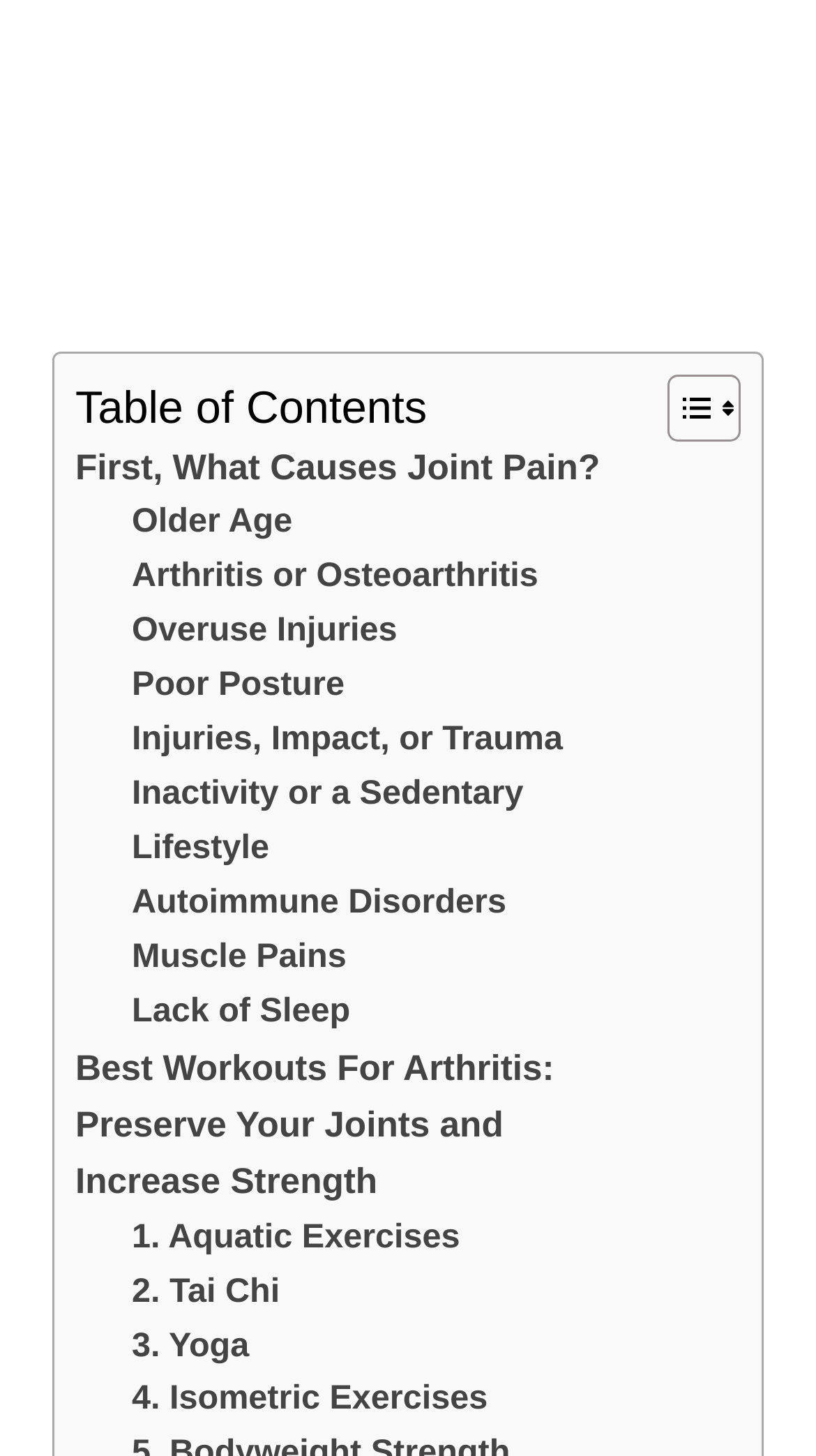Determine the bounding box coordinates of the clickable region to execute the instruction: "View 'Best Workouts For Arthritis: Preserve Your Joints and Increase Strength'". The coordinates should be four float numbers between 0 and 1, denoted as [left, top, right, bottom].

[0.092, 0.714, 0.792, 0.832]